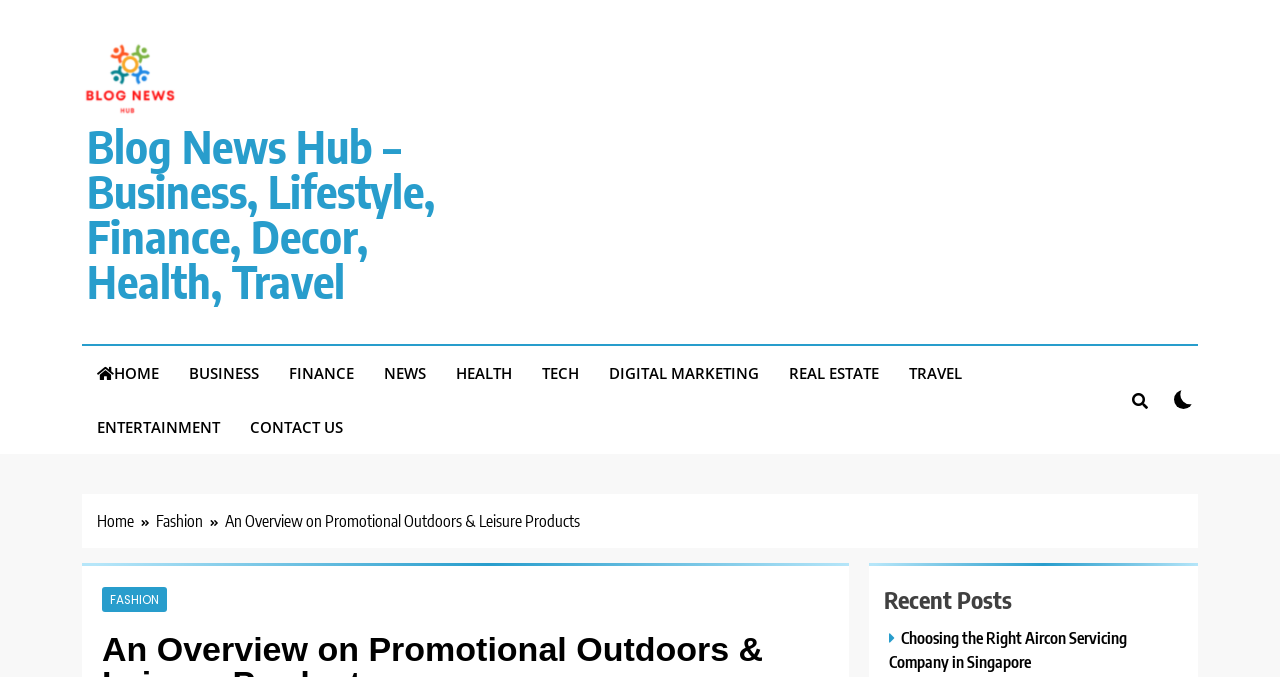Please specify the bounding box coordinates of the clickable region to carry out the following instruction: "go to blog news hub". The coordinates should be four float numbers between 0 and 1, in the format [left, top, right, bottom].

[0.064, 0.059, 0.138, 0.182]